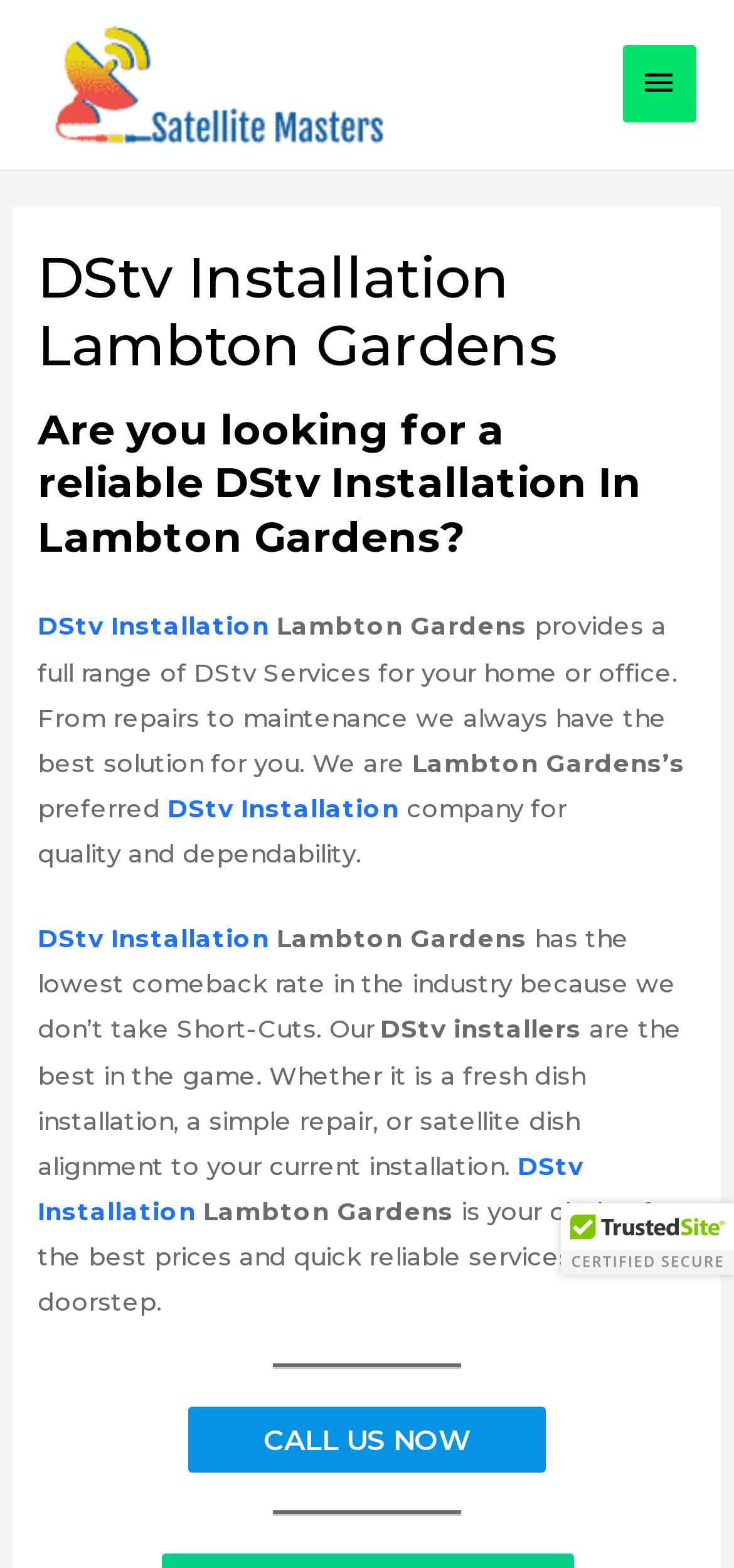Using the element description: "Call us now", determine the bounding box coordinates for the specified UI element. The coordinates should be four float numbers between 0 and 1, [left, top, right, bottom].

[0.256, 0.897, 0.744, 0.939]